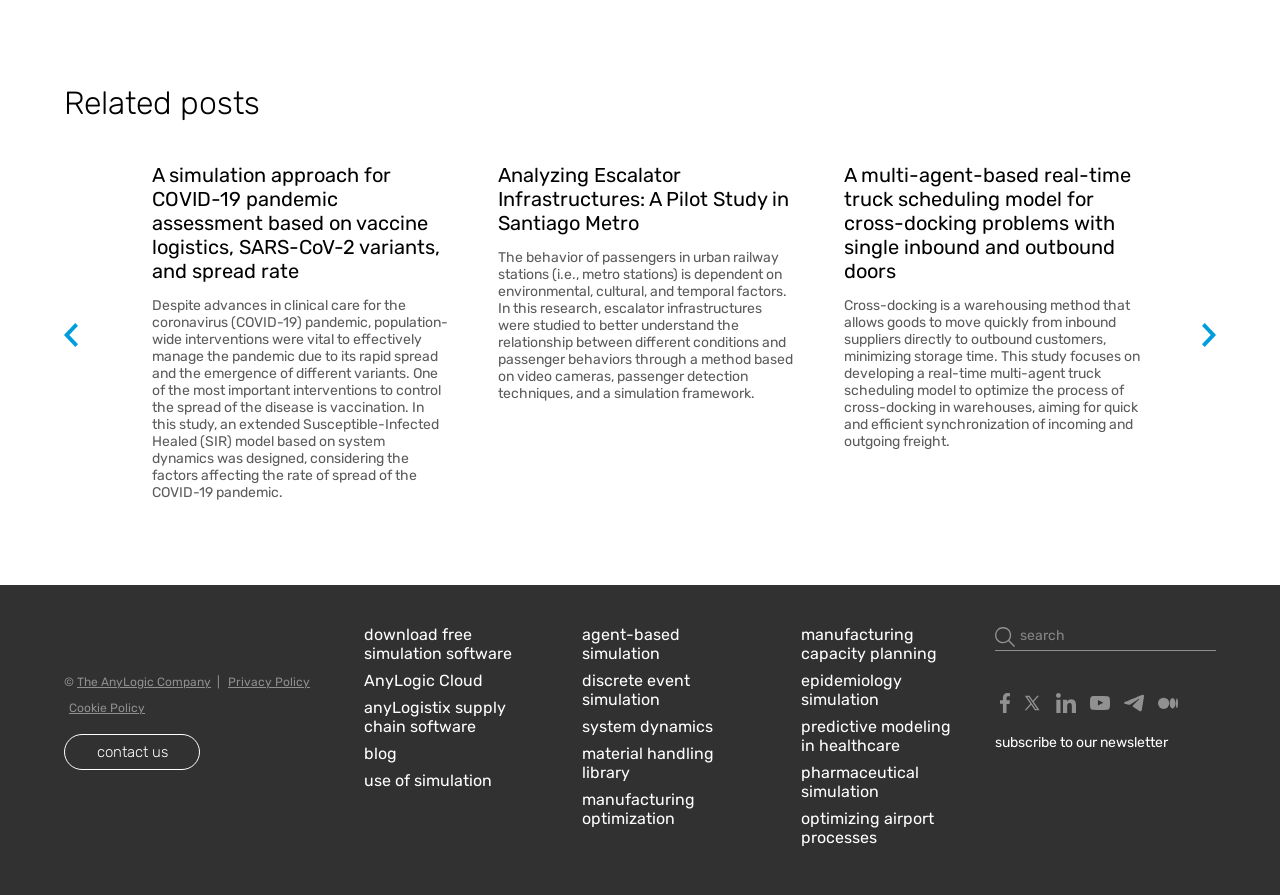Observe the image and answer the following question in detail: What is the purpose of the 'AnyLogic Cloud' link?

The 'AnyLogic Cloud' link is likely a way for users to access cloud-based simulation software, allowing them to run simulations and models online. This can be inferred from the context of the webpage, which appears to be related to simulation and modeling.